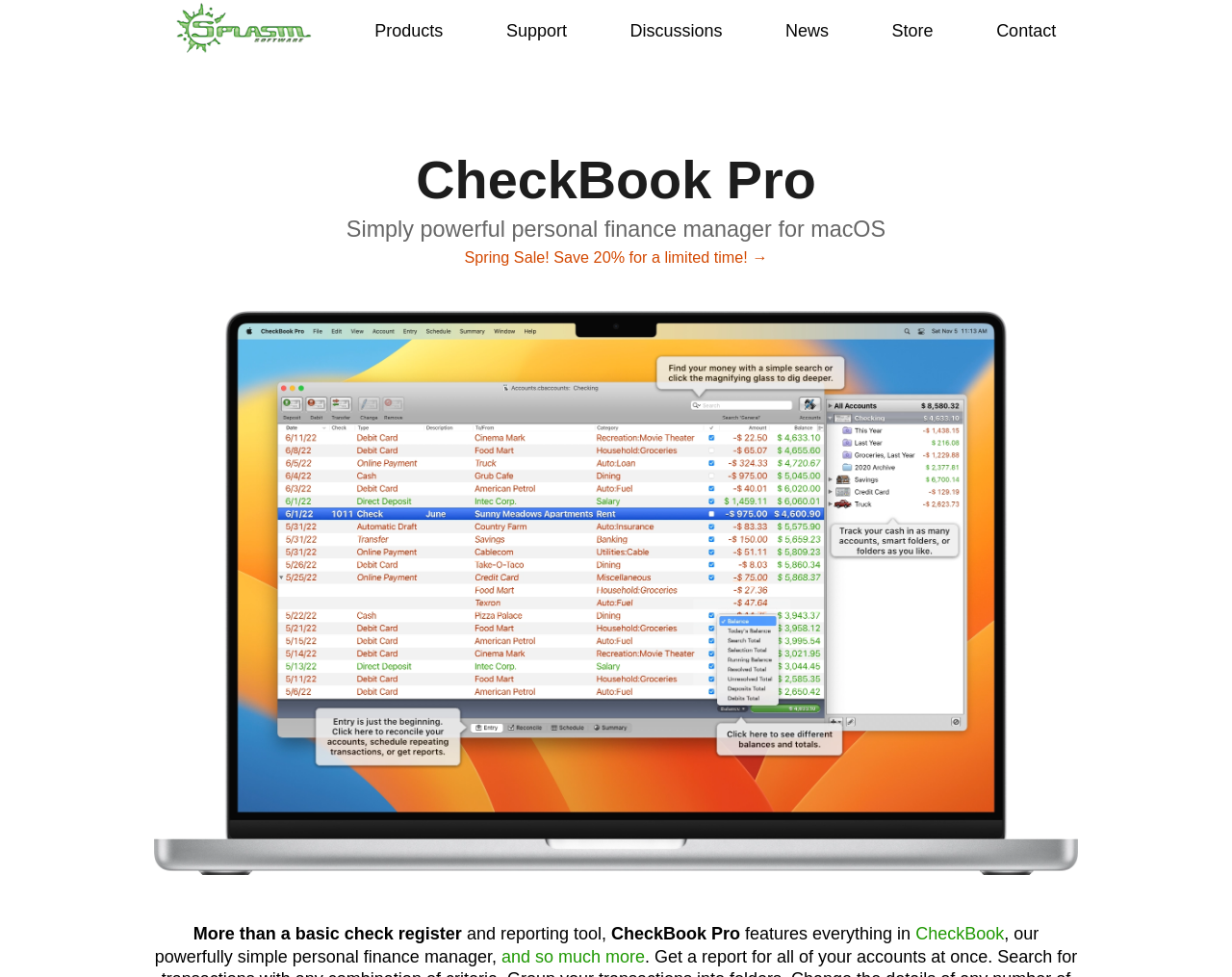Please provide a brief answer to the question using only one word or phrase: 
What is the name of the personal finance manager?

CheckBook Pro